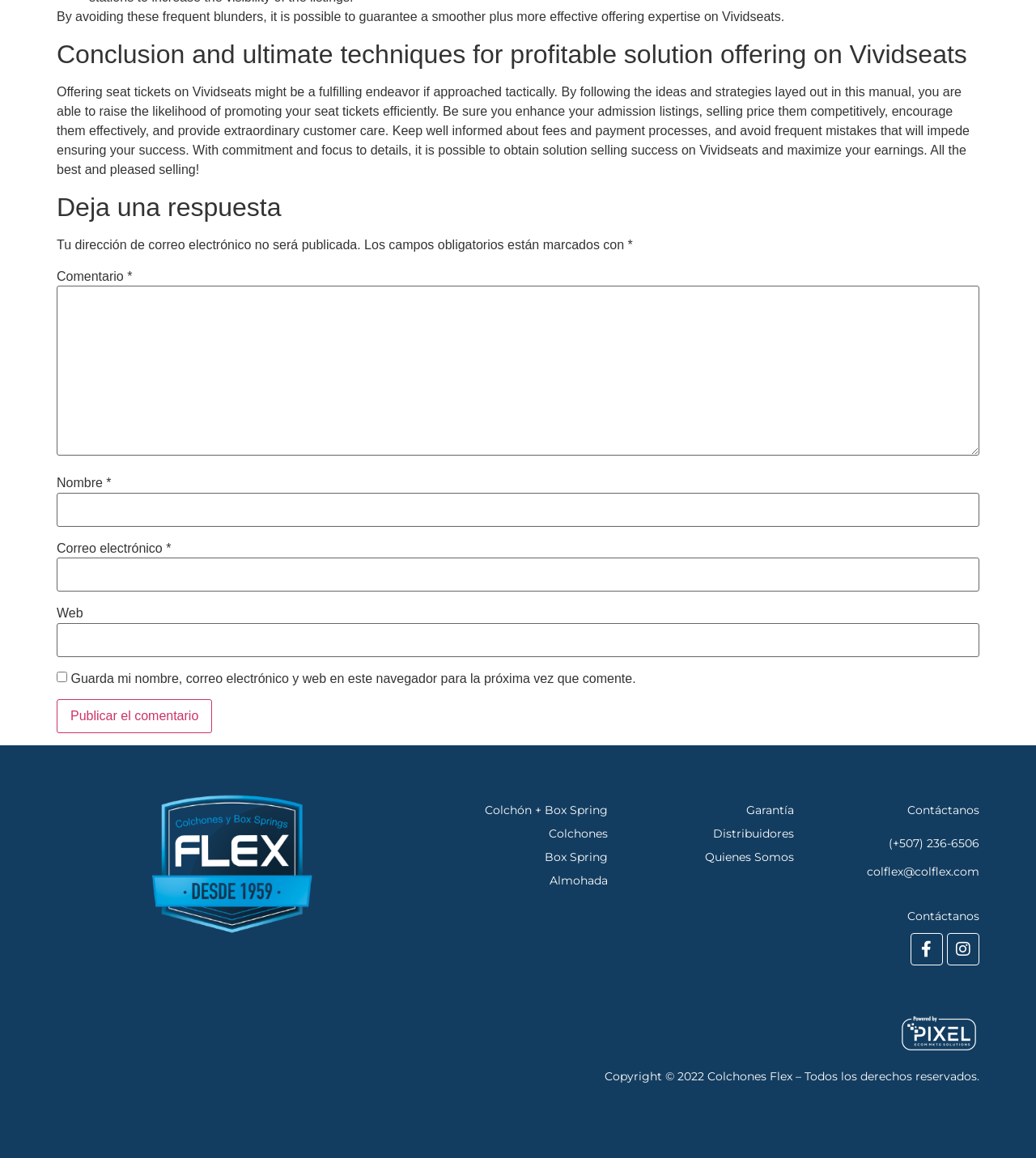Could you indicate the bounding box coordinates of the region to click in order to complete this instruction: "Enter your name".

[0.055, 0.425, 0.945, 0.455]